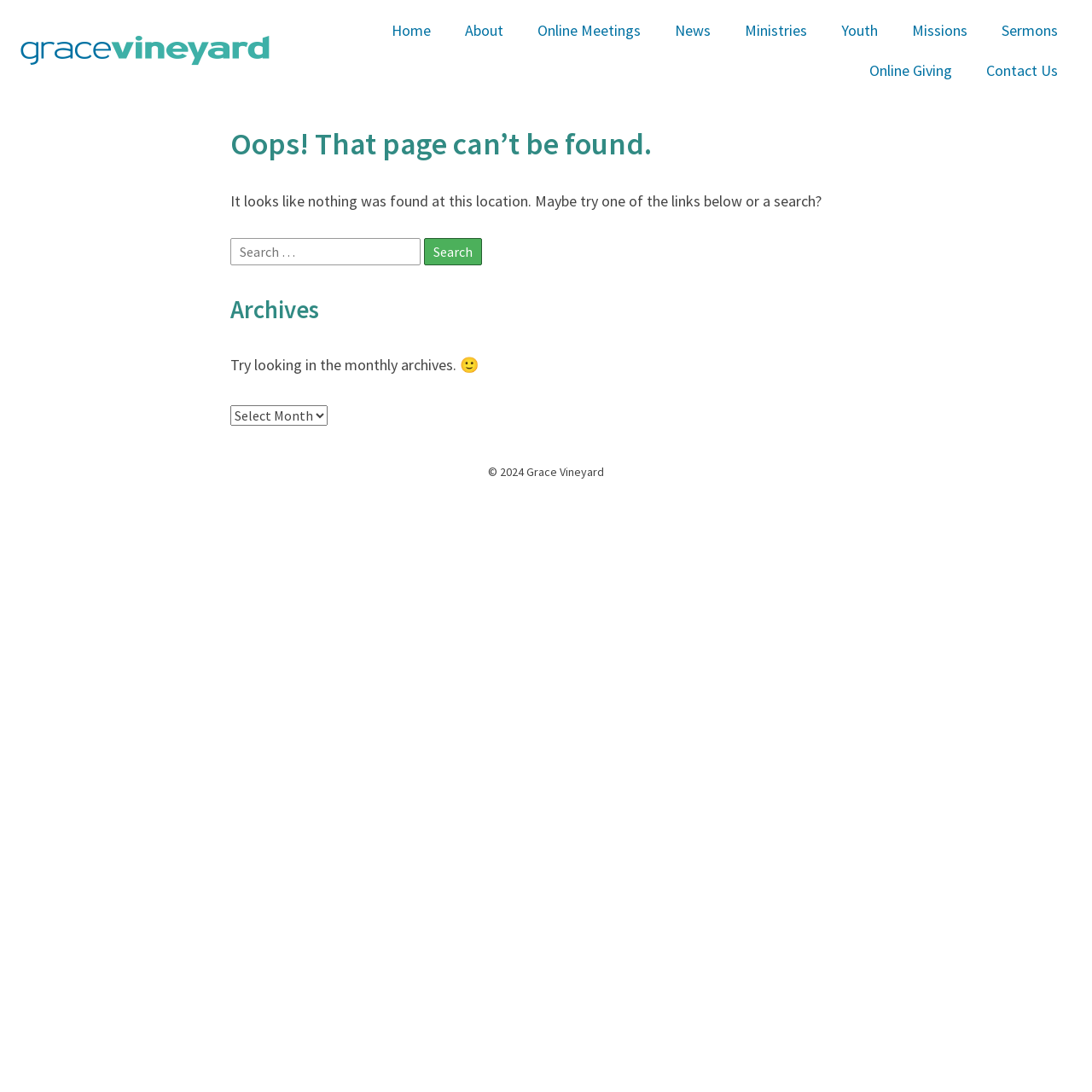Please provide the bounding box coordinates for the element that needs to be clicked to perform the instruction: "Click the Search button". The coordinates must consist of four float numbers between 0 and 1, formatted as [left, top, right, bottom].

[0.388, 0.218, 0.441, 0.243]